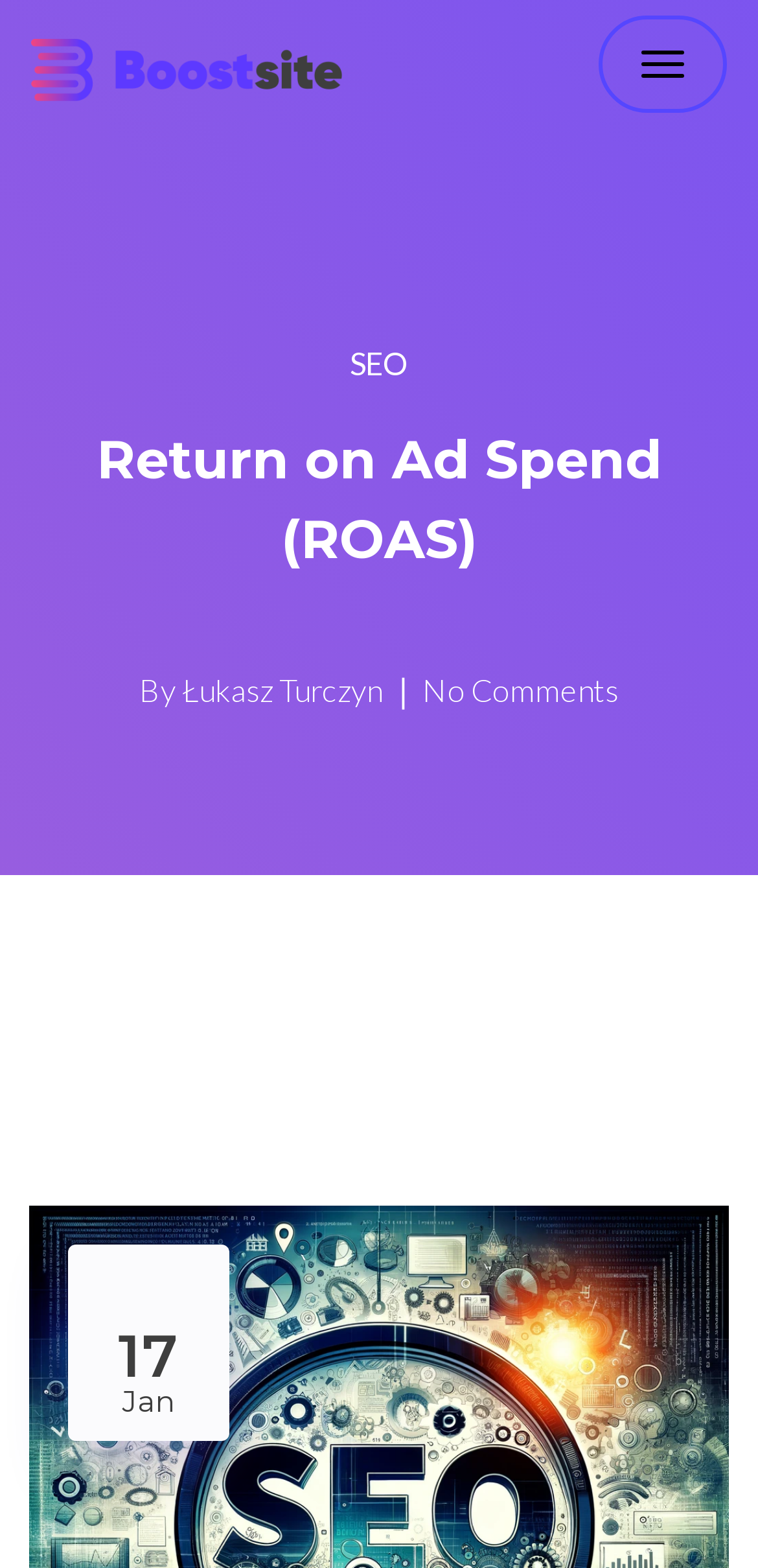Describe the entire webpage, focusing on both content and design.

This webpage is about Return on Ad Spend (ROAS) and its importance in marketing strategy. At the top left, there is a link to "Boostsite" with an accompanying image, which appears to be a logo or a button. On the top right, there is a toggle navigation button. 

Below the top section, there are two headings, "SEO" and "Return on Ad Spend (ROAS)", which are likely to be the main topics of the webpage. The "SEO" heading has a link with the same text. 

In the middle section, there is an author's name, "Łukasz Turczyn", with a prefix "By", indicating the author of the article or content. Next to the author's name, there is a text "No Comments", suggesting that this webpage is an article or a blog post. 

At the bottom left, there is a date "17 Jan", which is likely to be the publication date of the article. Overall, this webpage appears to be an article or a blog post about Return on Ad Spend (ROAS) and its relation to marketing strategy, with some additional information about the author and publication date.